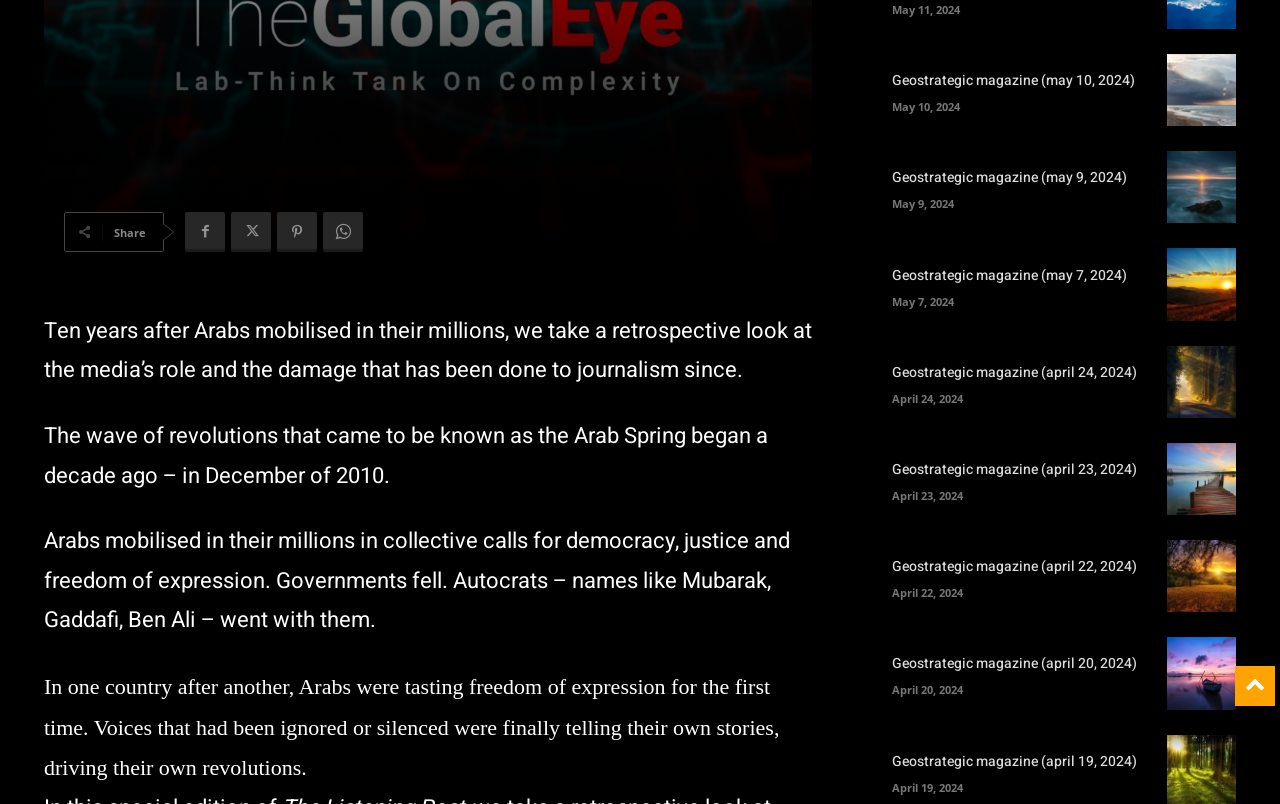From the webpage screenshot, predict the bounding box coordinates (top-left x, top-left y, bottom-right x, bottom-right y) for the UI element described here: Geostrategic magazine (may 7, 2024)

[0.697, 0.329, 0.88, 0.355]